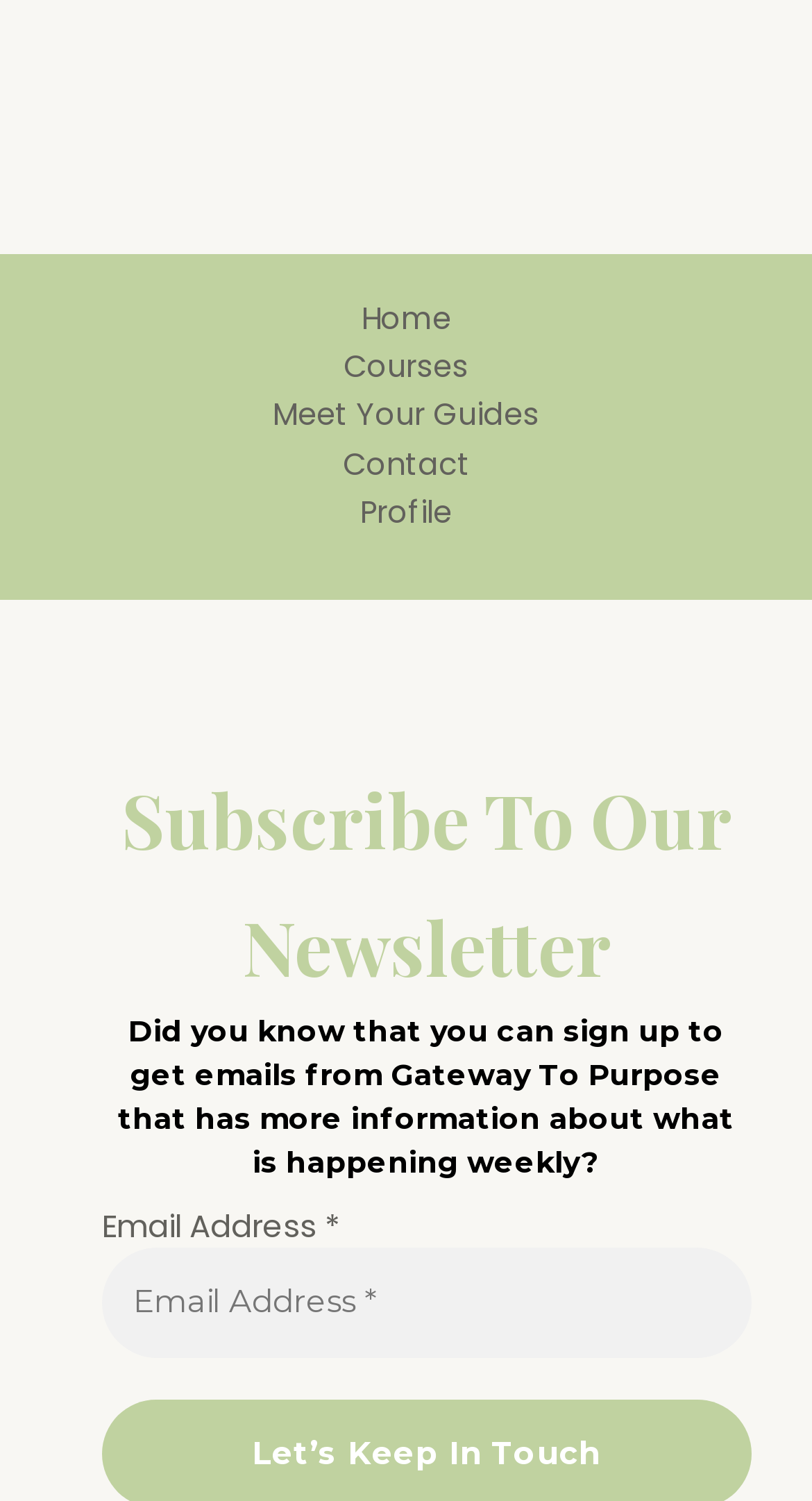Given the description of the UI element: "Home", predict the bounding box coordinates in the form of [left, top, right, bottom], with each value being a float between 0 and 1.

[0.394, 0.196, 0.606, 0.229]